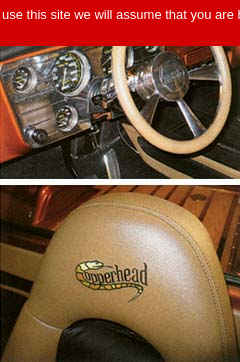What material is the steering wheel cover made of?
Based on the image, respond with a single word or phrase.

beige leather